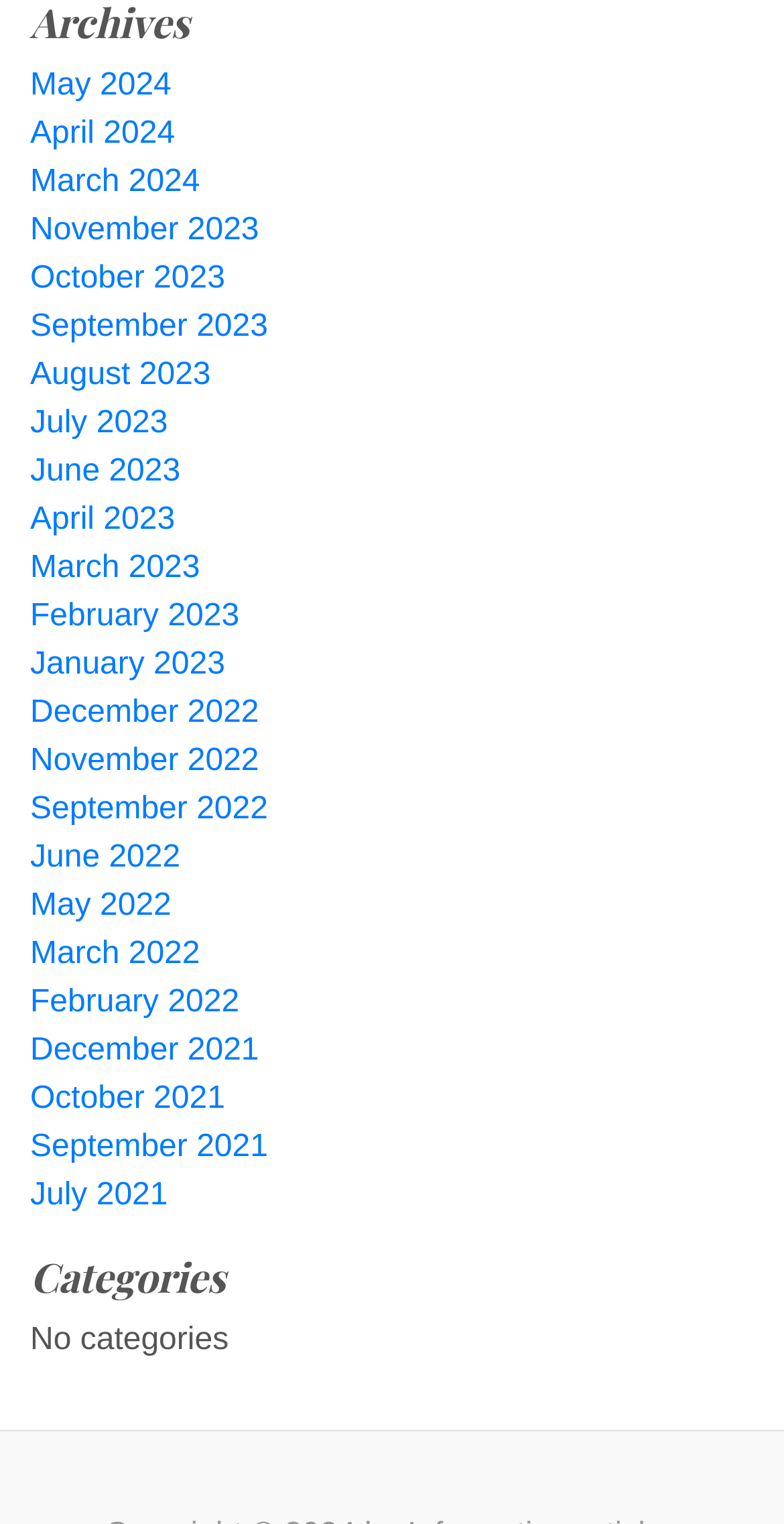Extract the bounding box for the UI element that matches this description: "November 2023".

[0.038, 0.14, 0.33, 0.162]